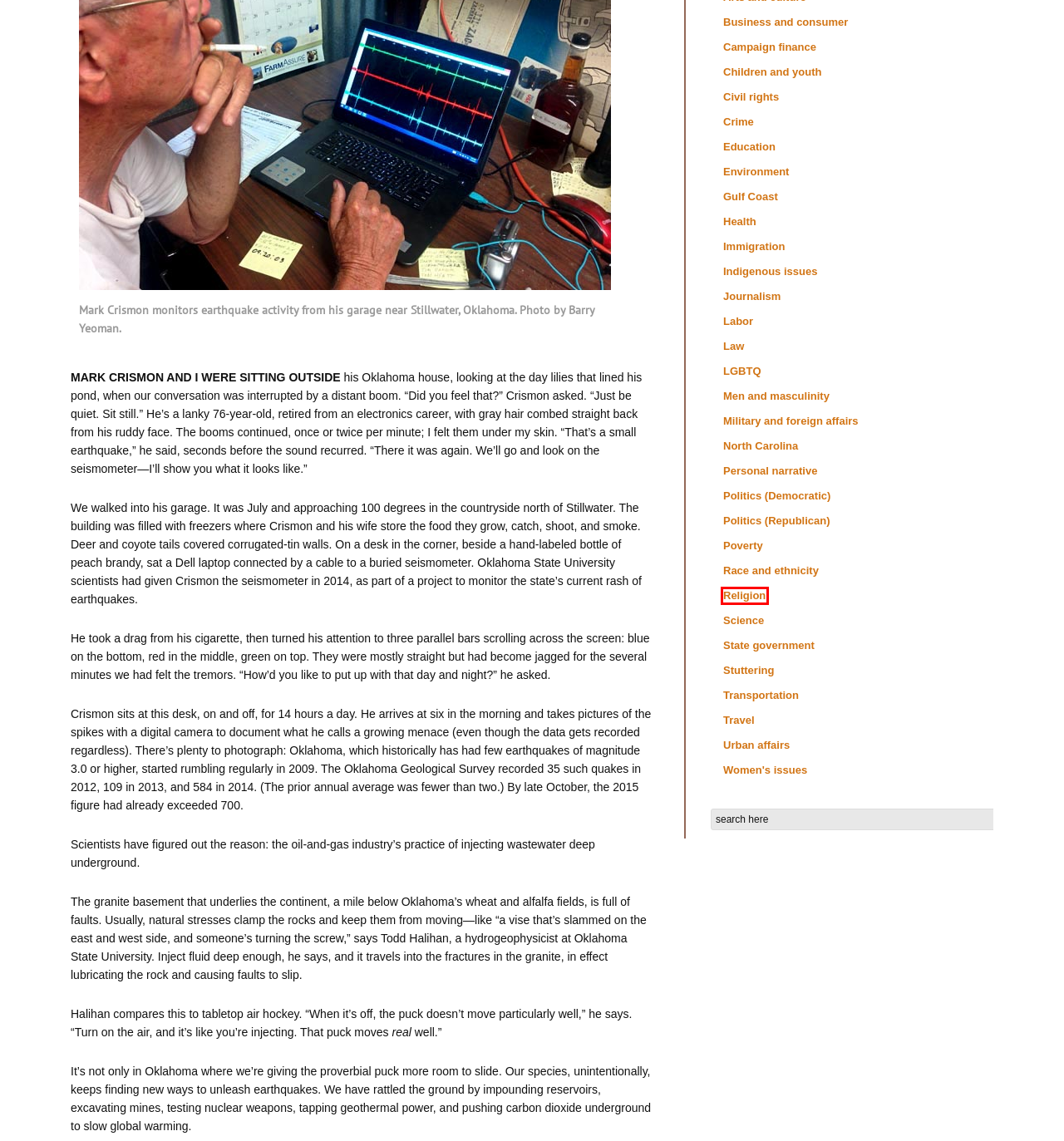You’re provided with a screenshot of a webpage that has a red bounding box around an element. Choose the best matching webpage description for the new page after clicking the element in the red box. The options are:
A. LGBTQ Archives - Barry Yeoman
B. Transportation Archives - Barry Yeoman
C. Gulf Coast Archives - Barry Yeoman
D. Travel Archives - Barry Yeoman
E. Men and masculinity Archives - Barry Yeoman
F. Military and foreign affairs Archives - Barry Yeoman
G. Urban affairs Archives - Barry Yeoman
H. Religion Archives - Barry Yeoman

H